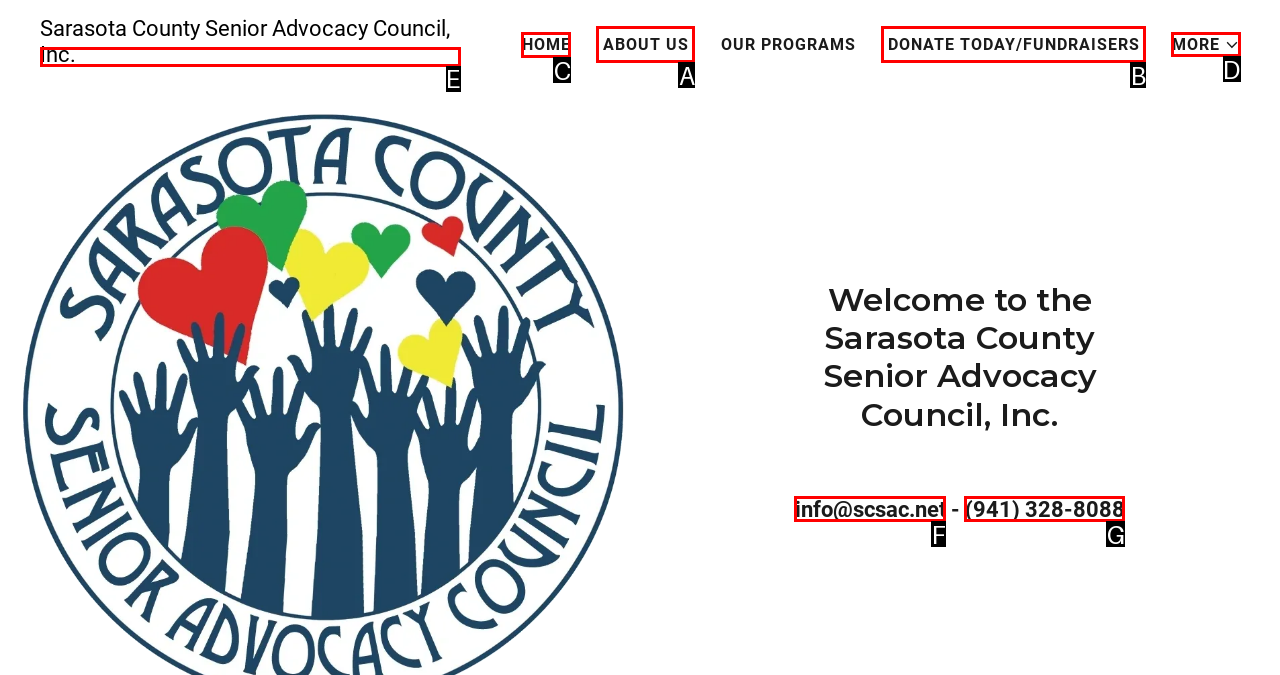Match the HTML element to the given description: Home
Indicate the option by its letter.

C